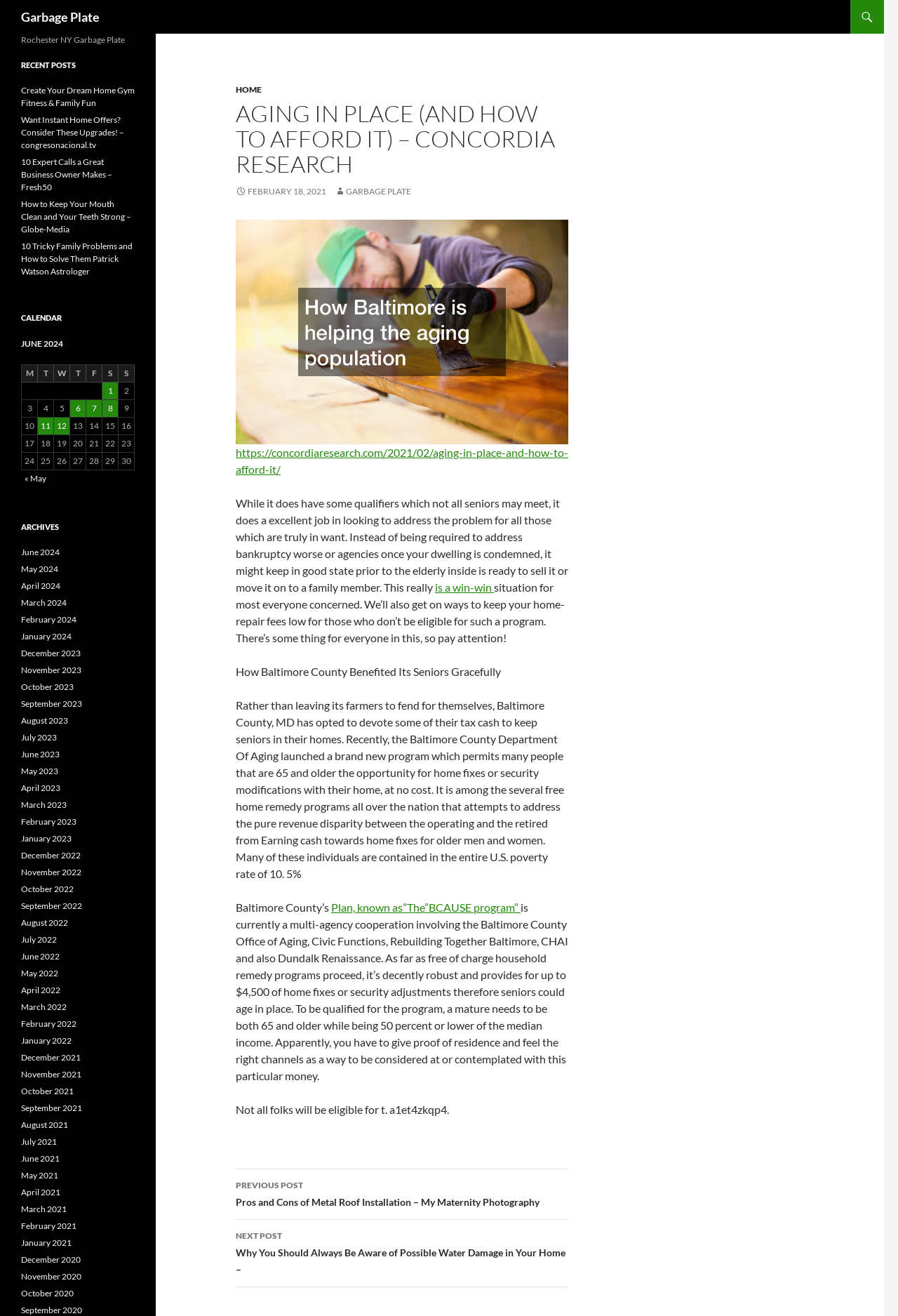Use the details in the image to answer the question thoroughly: 
What is the name of the program launched by Baltimore County?

According to the webpage content, Baltimore County launched a program called 'BCAUSE program' which provides home repairs or security modifications to seniors at no cost, as mentioned in the paragraph 'Baltimore County’s Plan, known as “The” BCAUSE program'.